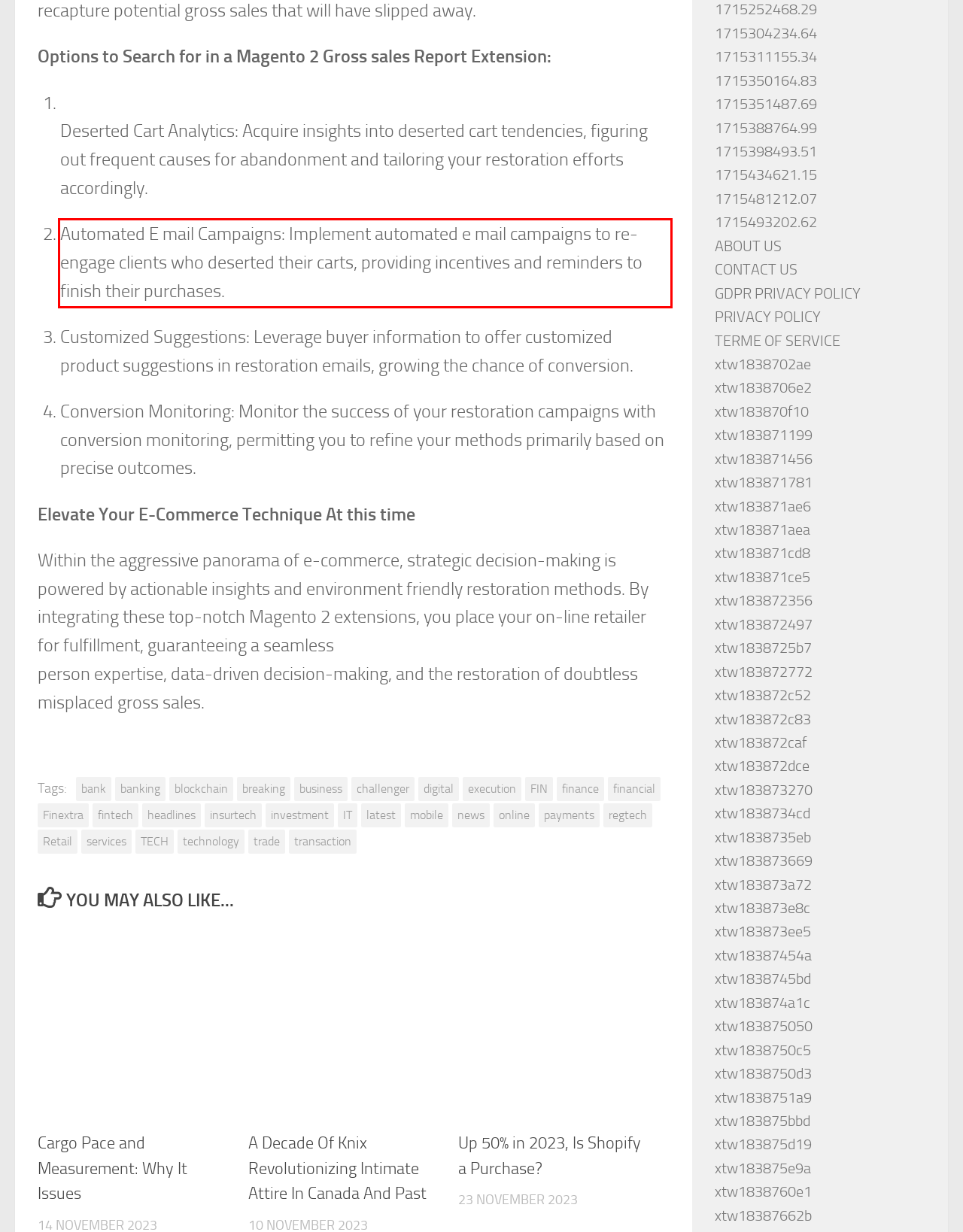Analyze the screenshot of the webpage and extract the text from the UI element that is inside the red bounding box.

Automated E mail Campaigns: Implement automated e mail campaigns to re-engage clients who deserted their carts, providing incentives and reminders to finish their purchases.